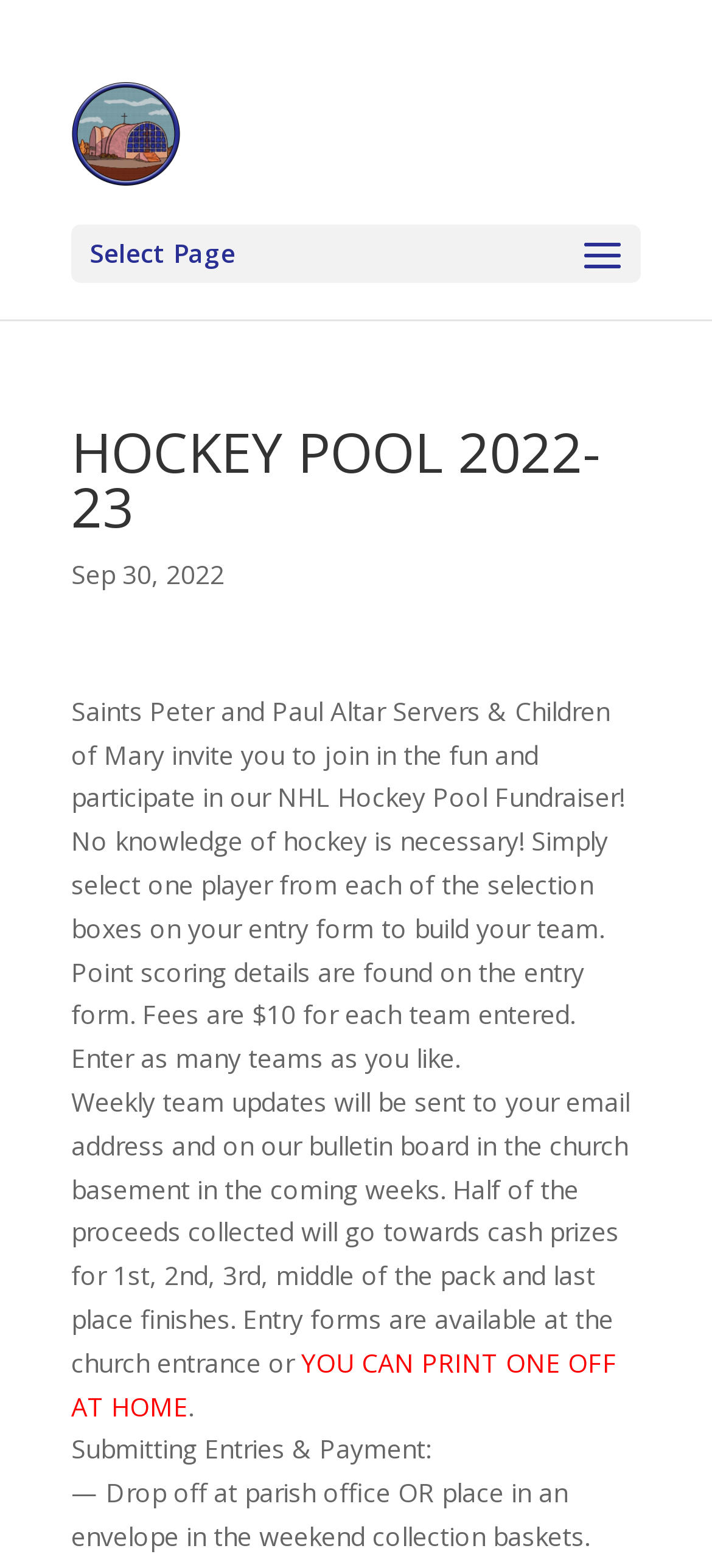Based on the visual content of the image, answer the question thoroughly: How many teams can you enter?

According to the text, 'Enter as many teams as you like.' This implies that there is no limit to the number of teams you can enter in the hockey pool.